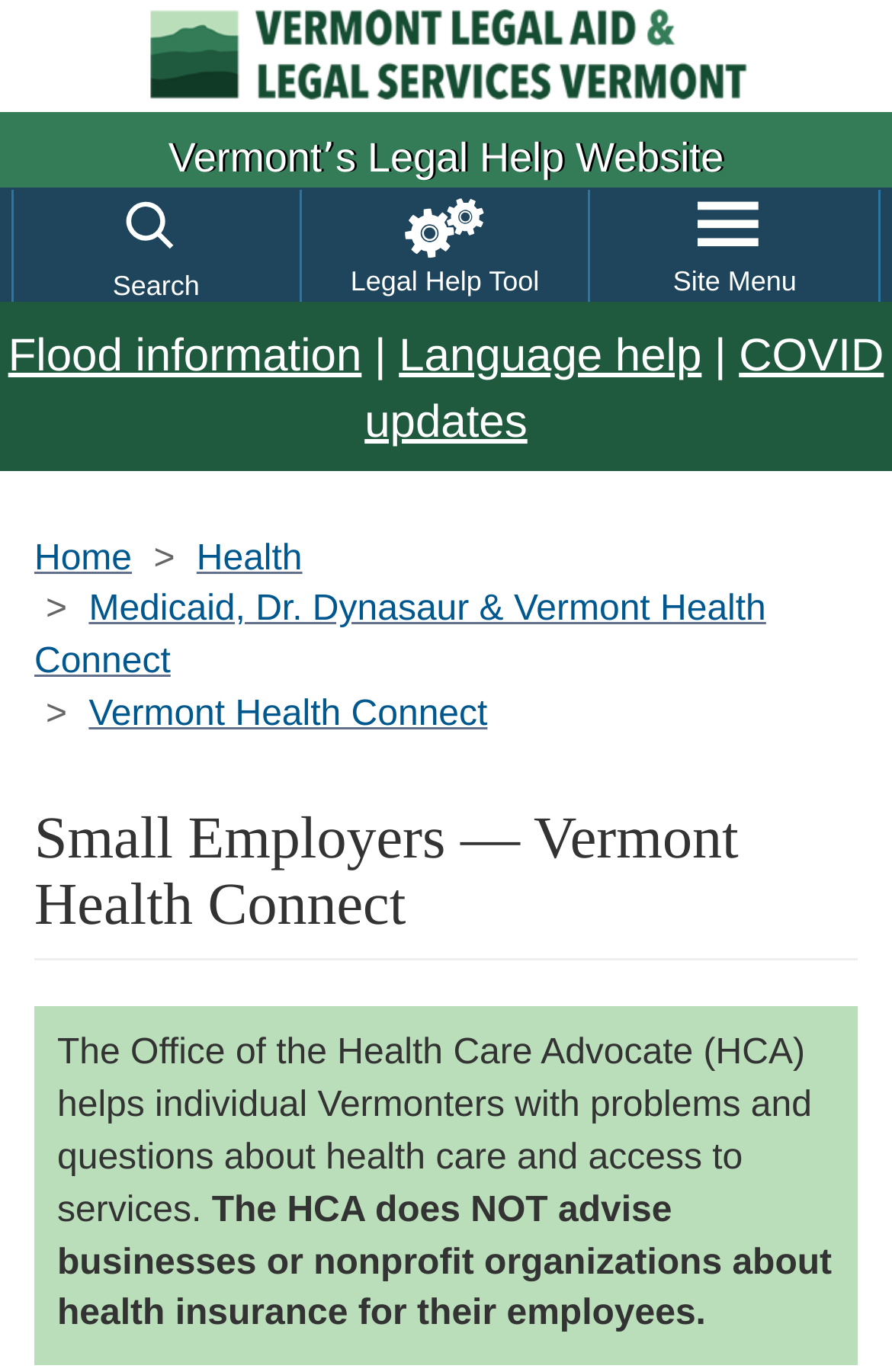Extract the main heading text from the webpage.

Small Employers — Vermont Health Connect